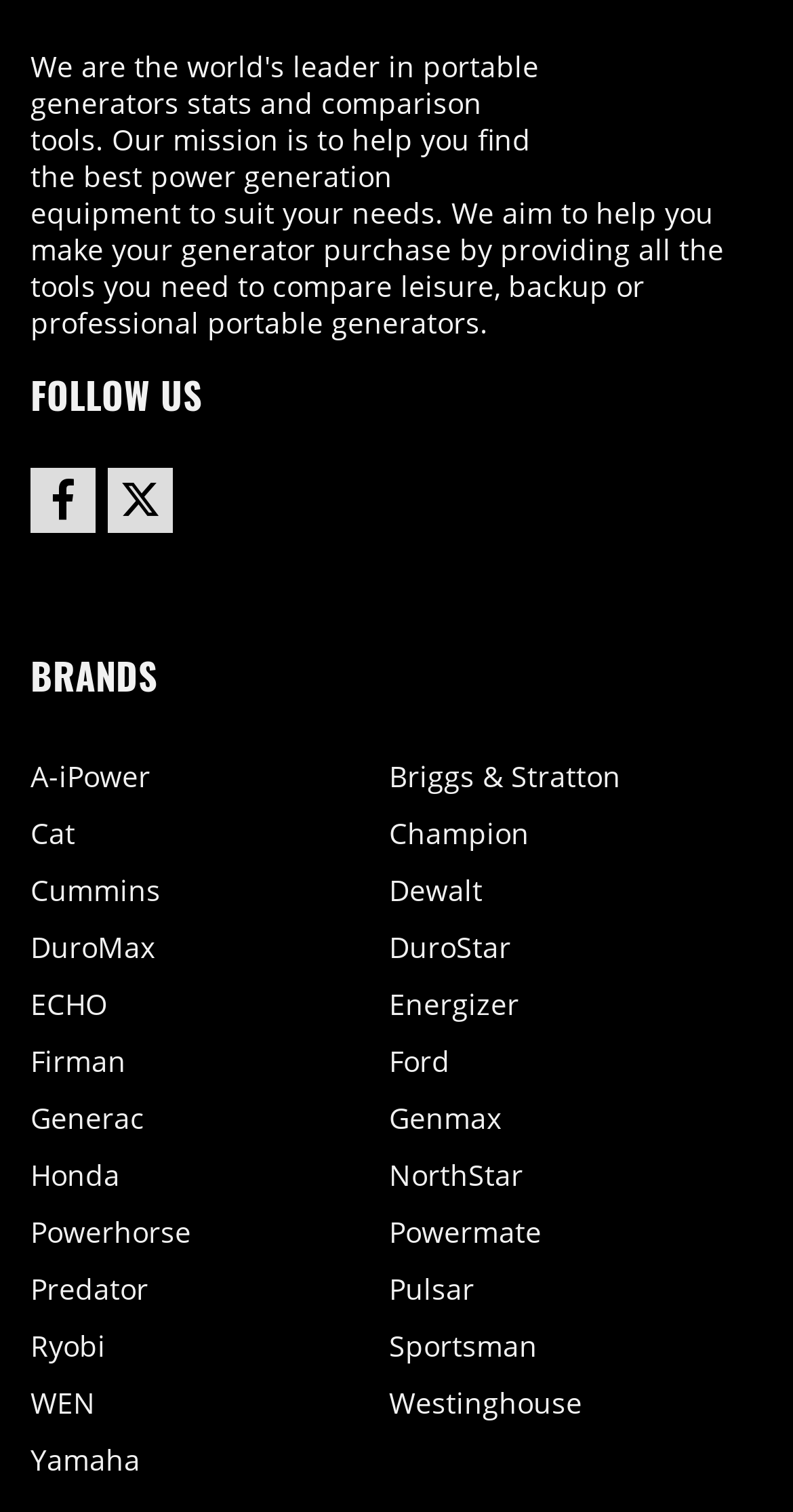What is the first brand listed? Examine the screenshot and reply using just one word or a brief phrase.

A-iPower